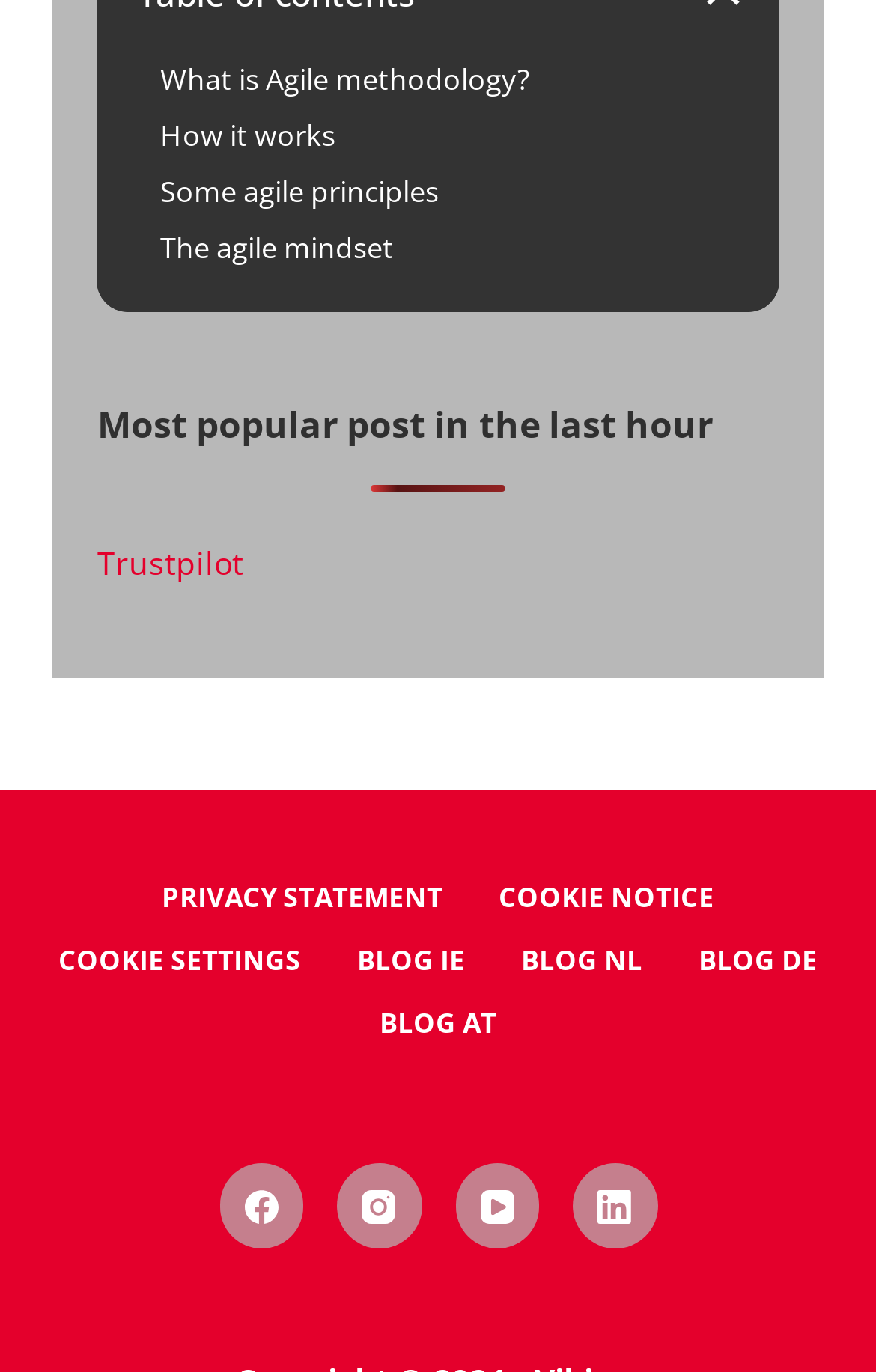Please provide the bounding box coordinates for the UI element as described: "aria-label="Facebook"". The coordinates must be four floats between 0 and 1, represented as [left, top, right, bottom].

[0.25, 0.848, 0.346, 0.91]